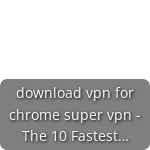Could you please study the image and provide a detailed answer to the question:
What is the purpose of the list?

The list is aimed at users looking to enhance their online security, privacy, and access to global content through various VPN options, suggesting that the purpose of the list is to provide users with a range of VPN solutions to achieve these goals.